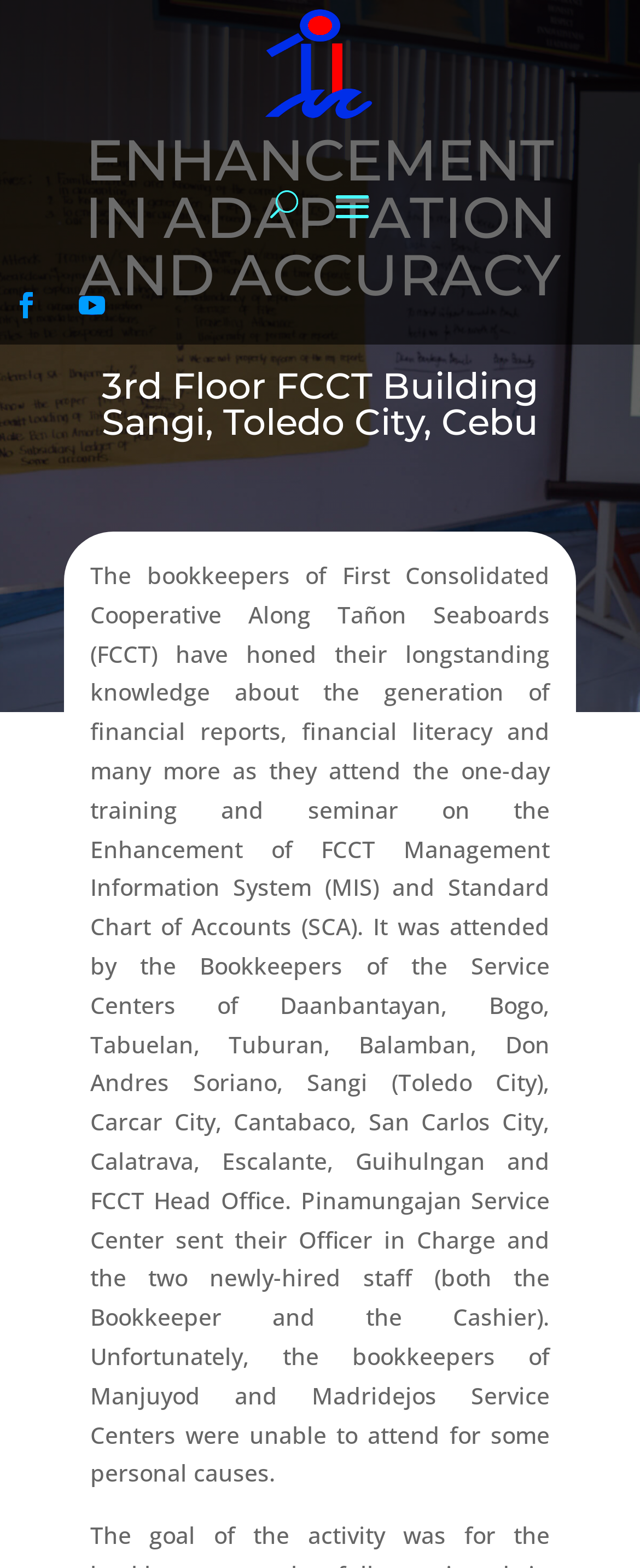Write an extensive caption that covers every aspect of the webpage.

The webpage appears to be an article or news page about a training and seminar event. At the top, there is a logo or image, taking up about a quarter of the screen width, positioned near the top left corner. Below the logo, there is a heading that reads "ENHANCEMENT IN ADAPTATION AND ACCURACY" in a prominent font size. 

To the left of the logo, there are two social media links, represented by icons, stacked vertically. Below these icons, there is a button labeled "U", which is relatively small in size. 

On the right side of the logo, there is a link with no text, which may be a navigation element. 

Further down, there is another heading that provides the address "3rd Floor FCCT Building Sangi, Toledo City, Cebu". 

The main content of the page is a paragraph of text that describes the event, which is a one-day training and seminar on the Enhancement of FCCT Management Information System (MIS) and Standard Chart of Accounts (SCA). The text explains that the event was attended by bookkeepers from various service centers, with a few exceptions due to personal reasons.